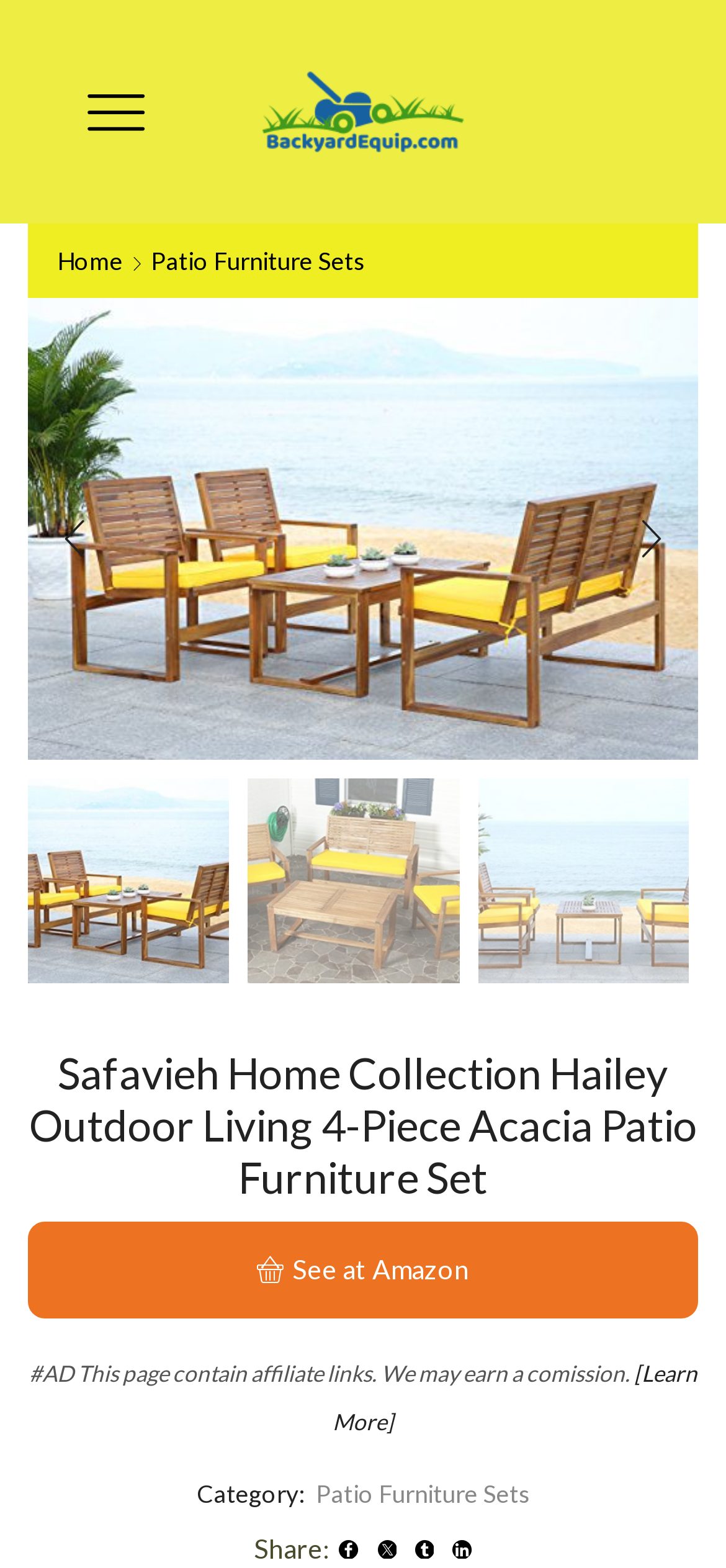Answer the question below in one word or phrase:
Is there a 'Previous slide' button on this webpage?

Yes